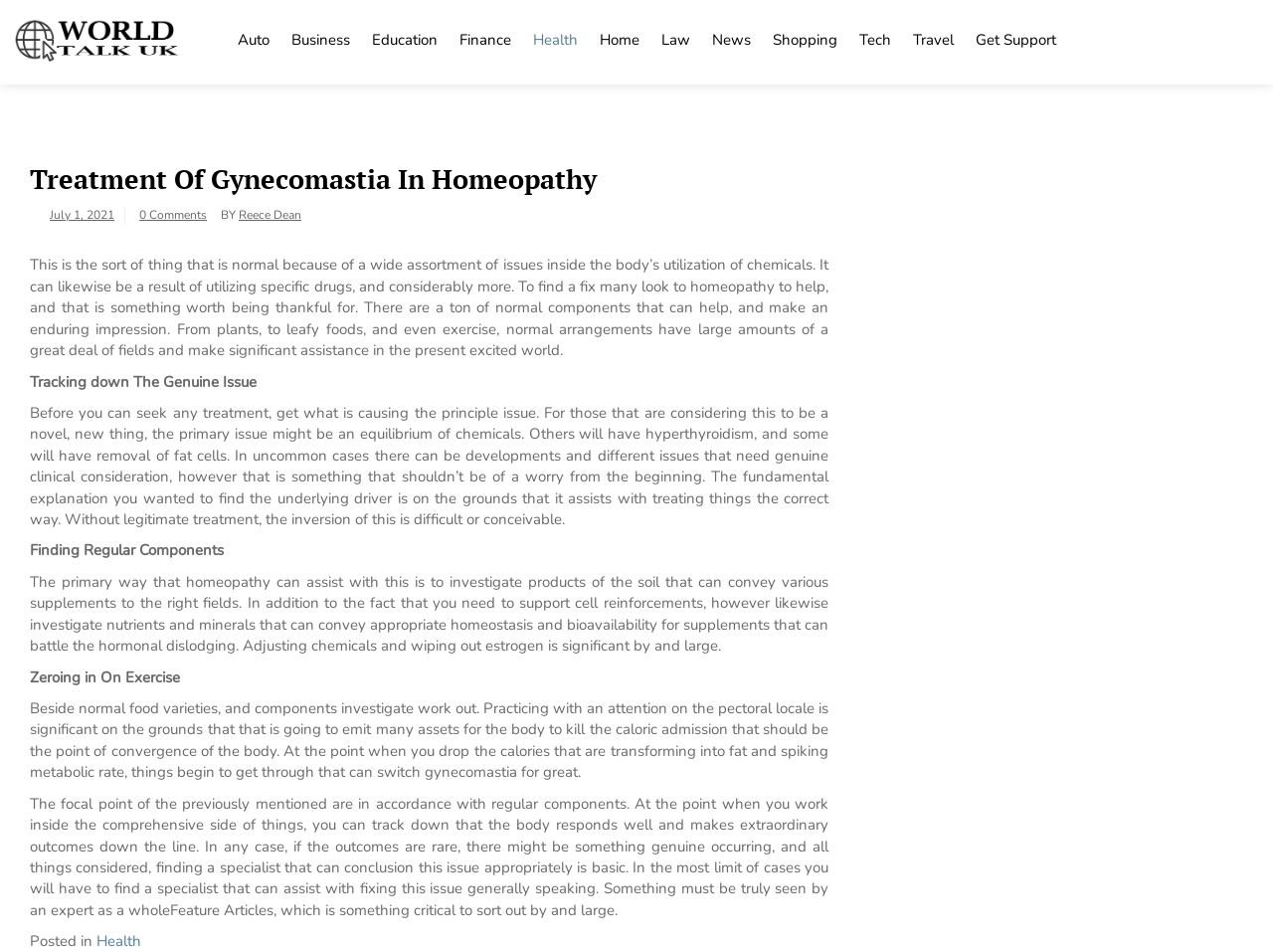What is the author of the article?
Please answer the question with a detailed and comprehensive explanation.

The author of the article is obtained from the link element with the text 'Reece Dean' which is located below the article title.